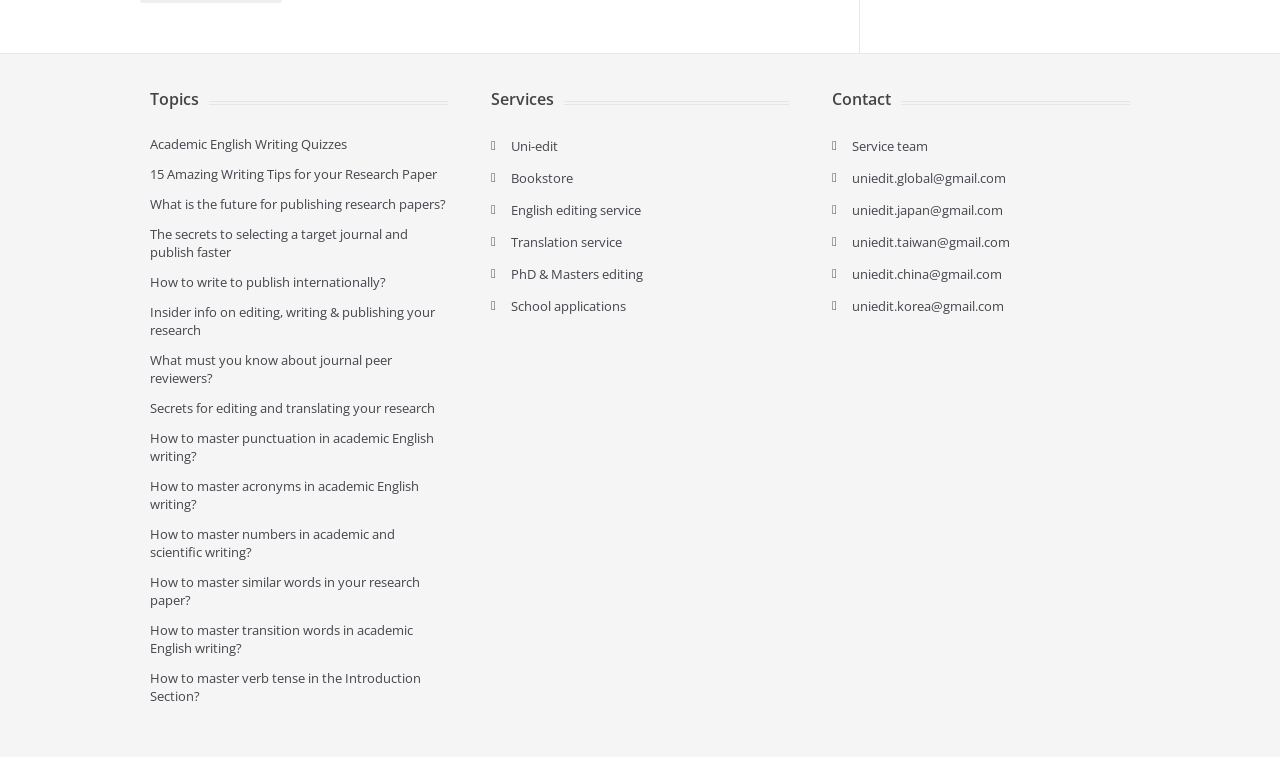What is the main topic of the links under 'Topics'?
Based on the visual information, provide a detailed and comprehensive answer.

The links under the 'Topics' heading are related to academic English writing, including quizzes, tips, and guides for research paper writing, editing, and publishing.